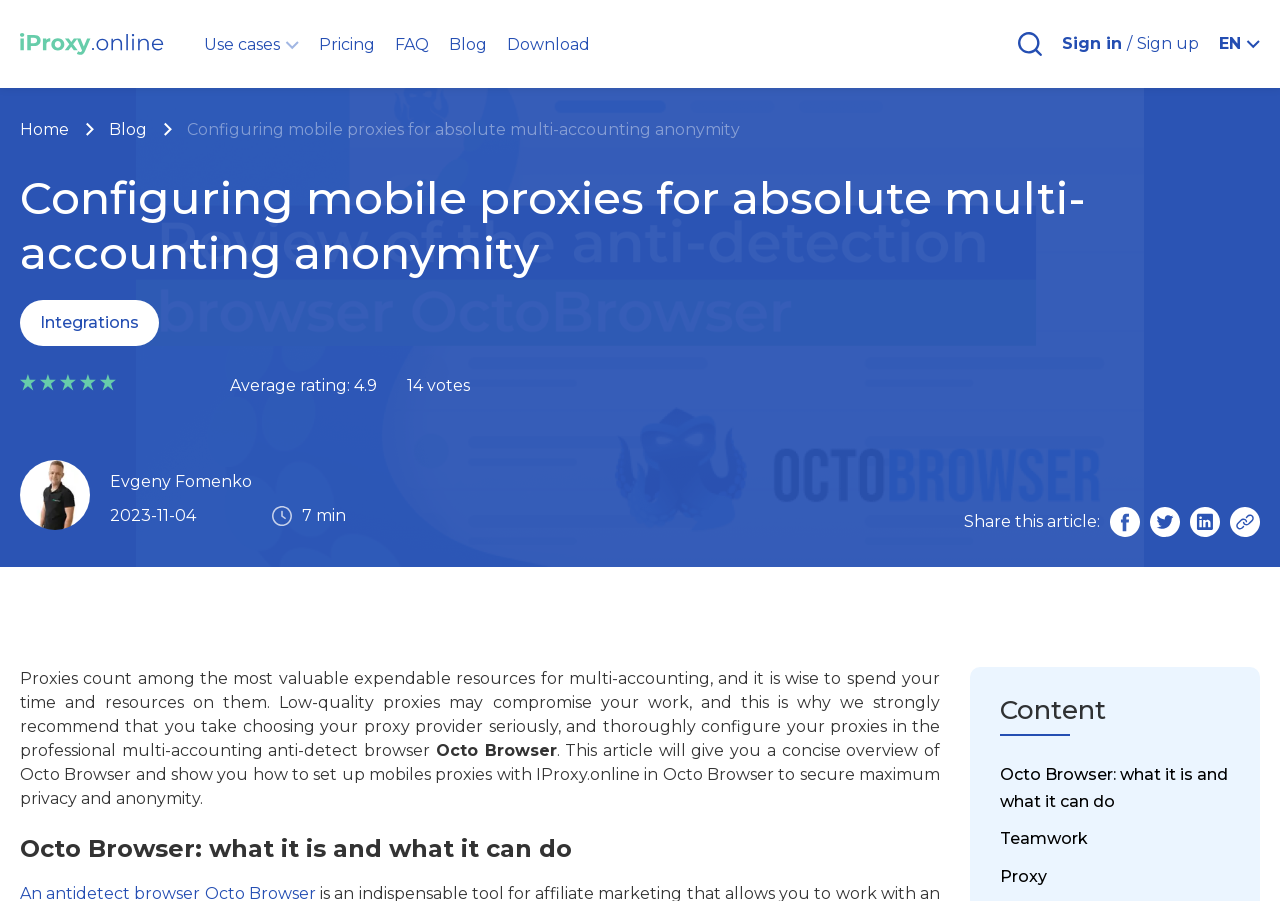Given the element description, predict the bounding box coordinates in the format (top-left x, top-left y, bottom-right x, bottom-right y), using floating point numbers between 0 and 1: Use cases

[0.159, 0.039, 0.234, 0.06]